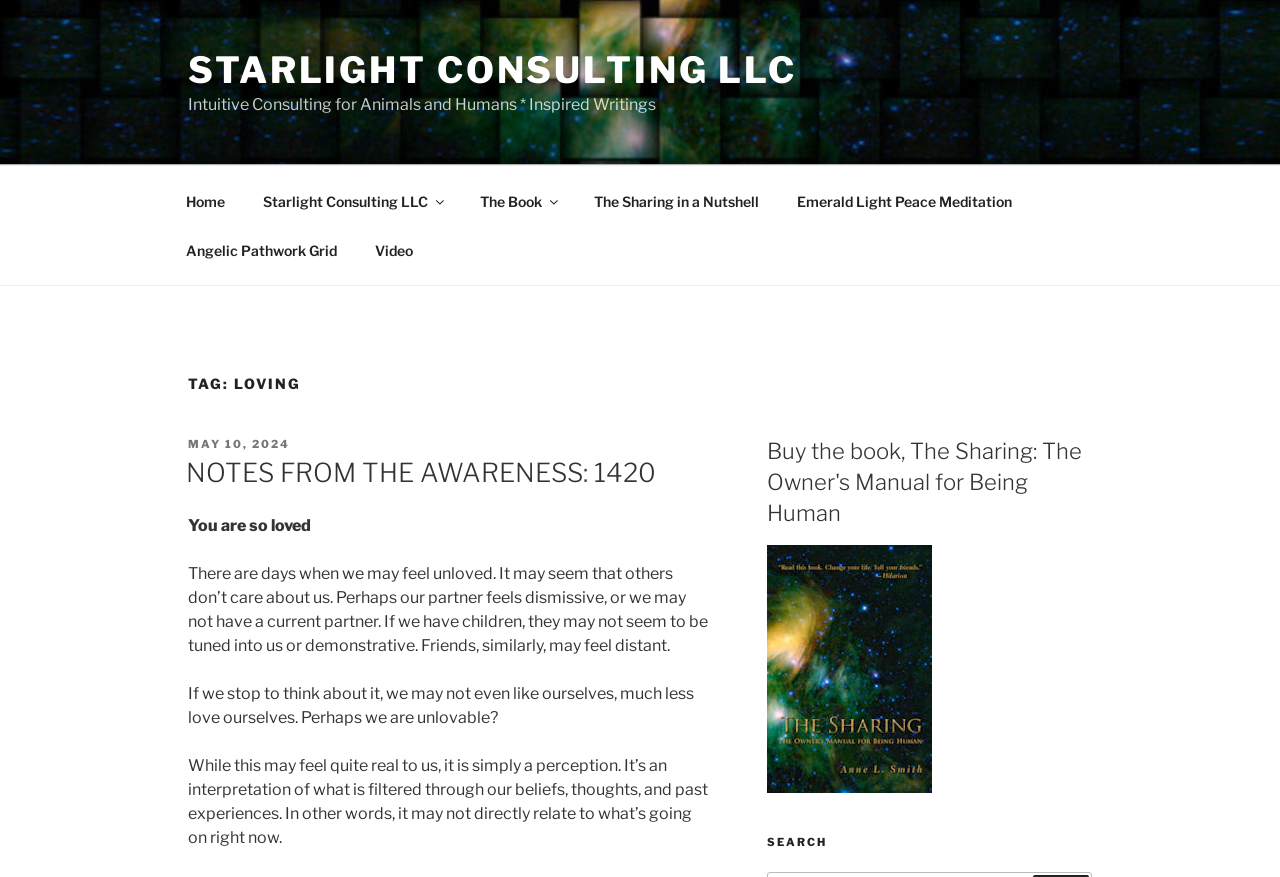Mark the bounding box of the element that matches the following description: "Emerald Light Peace Meditation".

[0.609, 0.201, 0.804, 0.257]